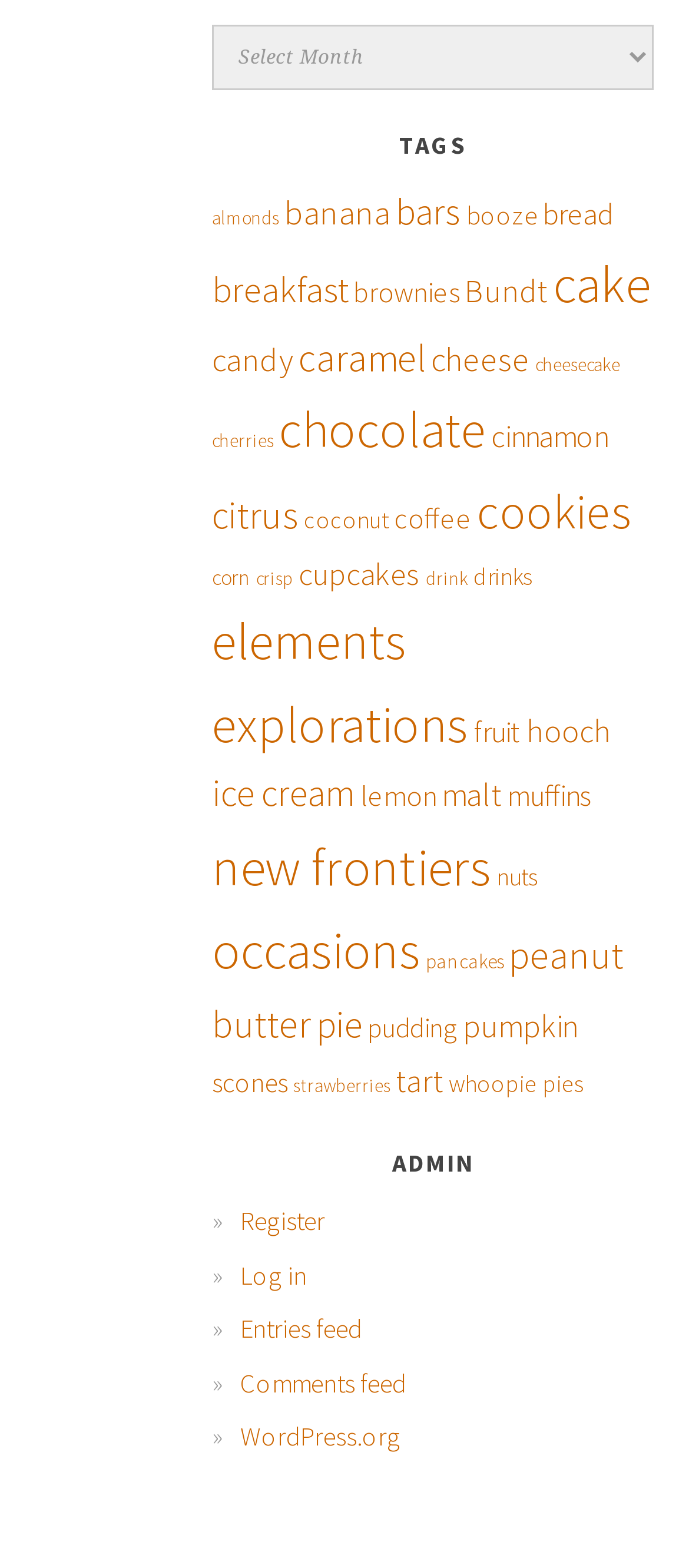Given the webpage screenshot and the description, determine the bounding box coordinates (top-left x, top-left y, bottom-right x, bottom-right y) that define the location of the UI element matching this description: Entries feed

[0.349, 0.836, 0.526, 0.858]